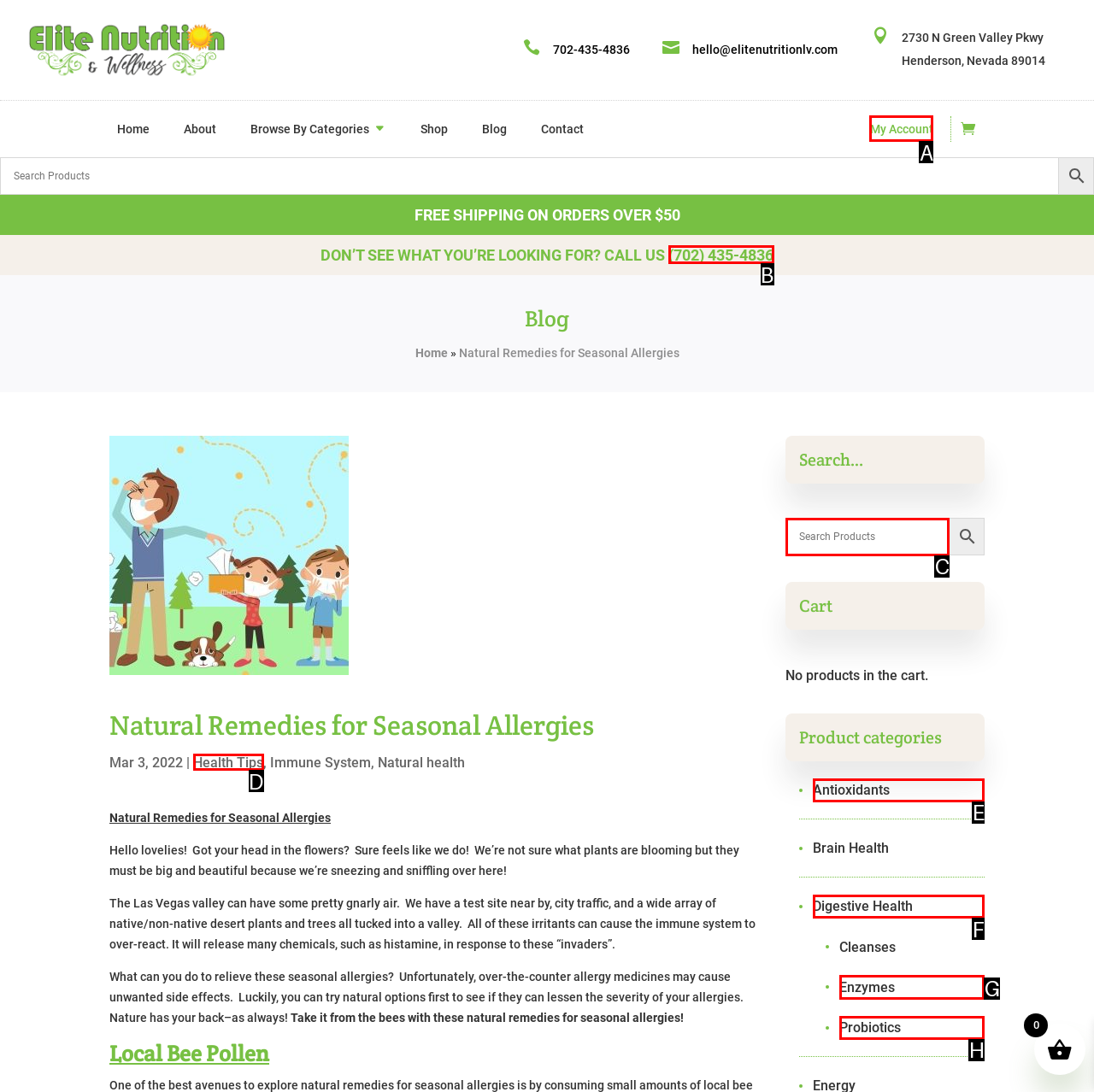Match the description: Digestive Health to the correct HTML element. Provide the letter of your choice from the given options.

F